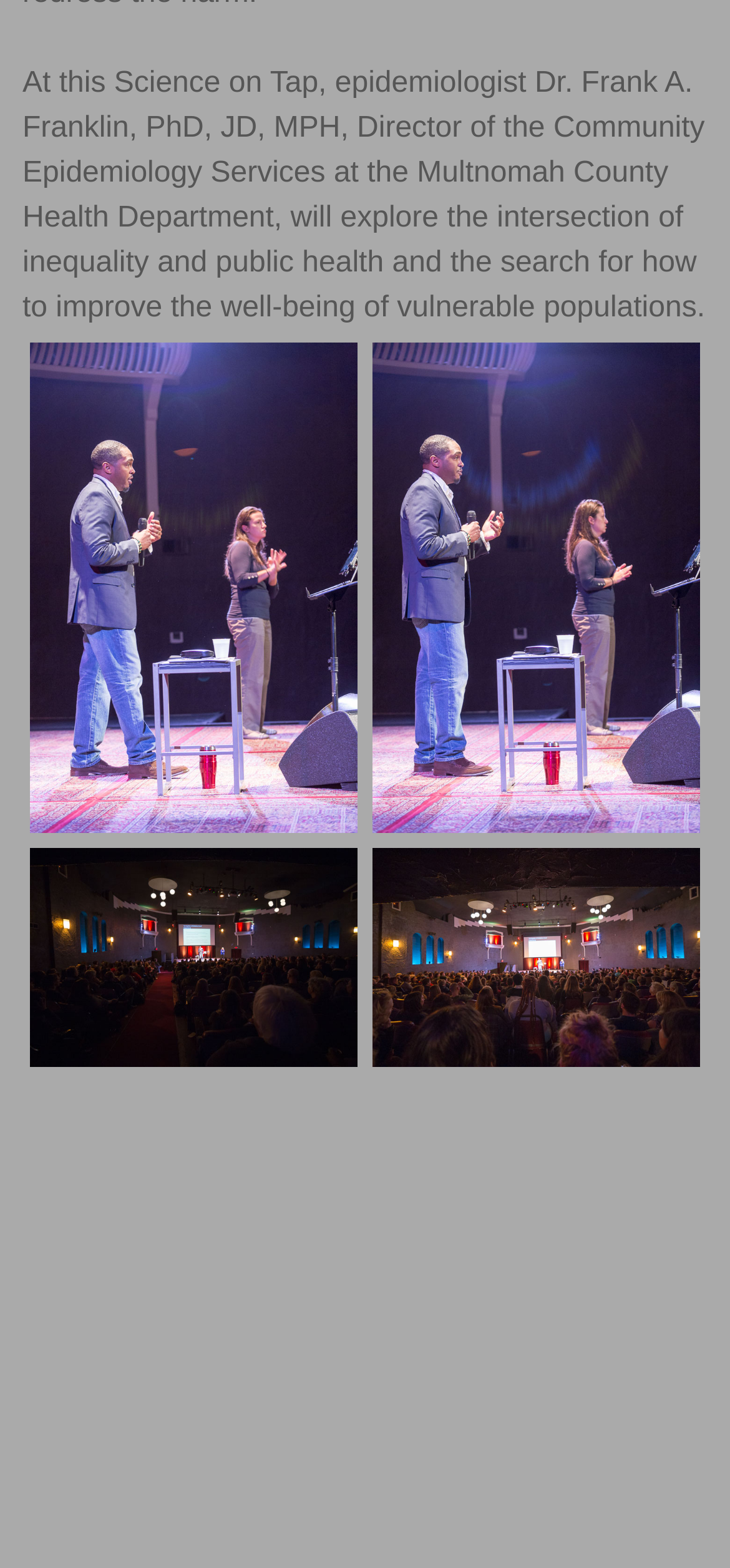How many columns of images are on this webpage?
Give a detailed response to the question by analyzing the screenshot.

The number of columns of images on this webpage can be determined by analyzing the bounding box coordinates of the figure elements and their corresponding image links and image elements. The coordinates suggest that the images are arranged in two columns.